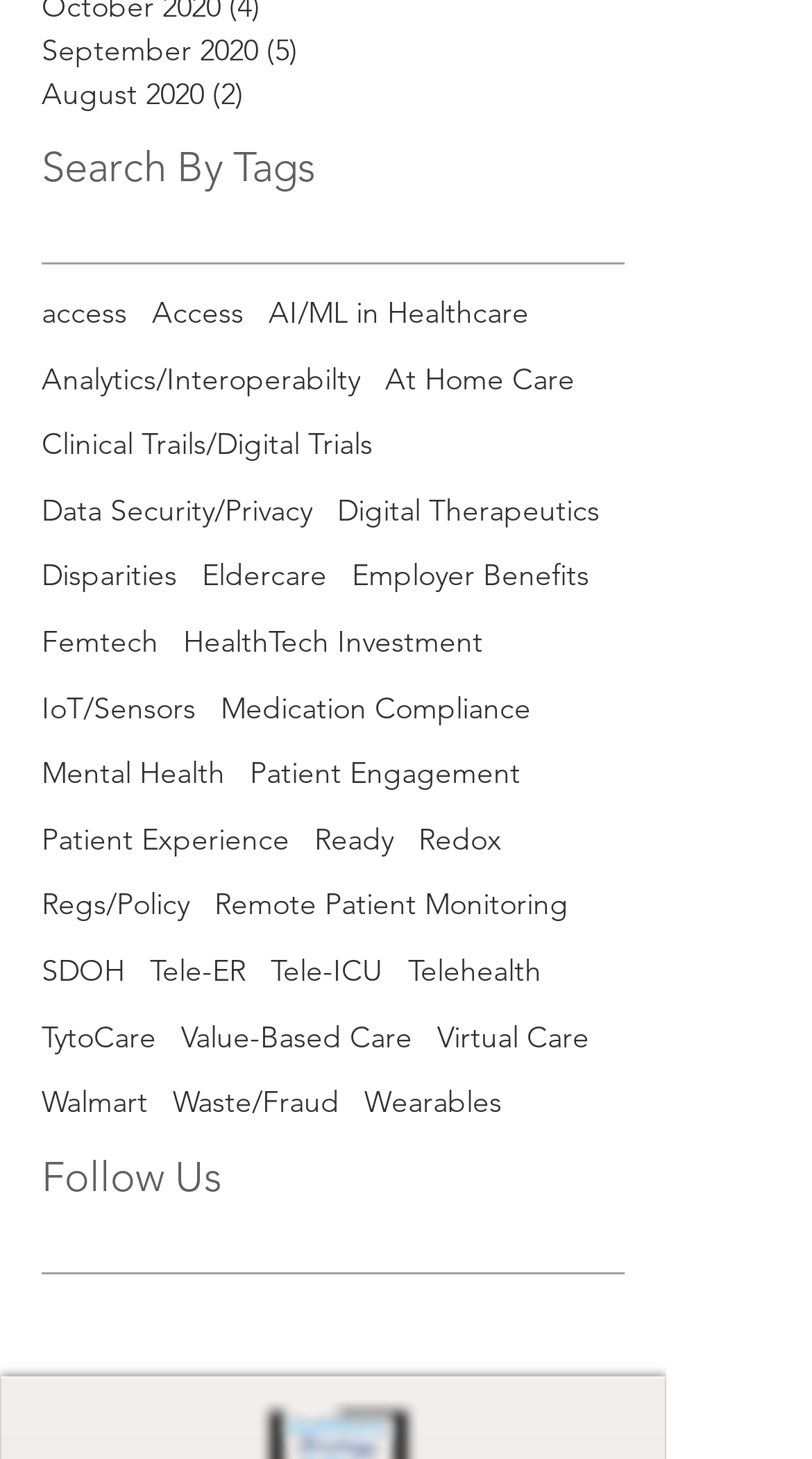Utilize the information from the image to answer the question in detail:
What is the first tag listed?

I looked at the first link under the 'tags' navigation element, which has the text 'access'.